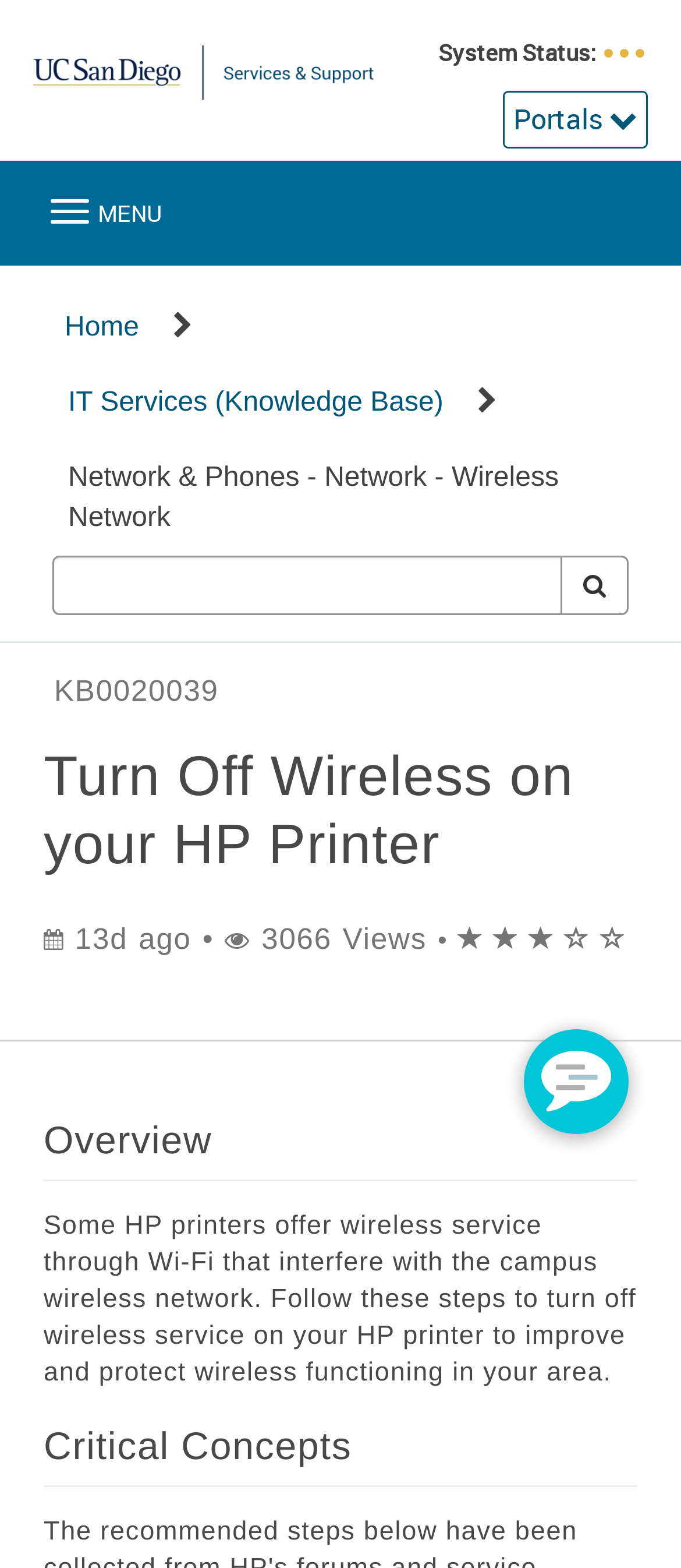Extract the bounding box coordinates for the UI element described as: "aria-label="Search" name="q"".

[0.077, 0.355, 0.826, 0.393]